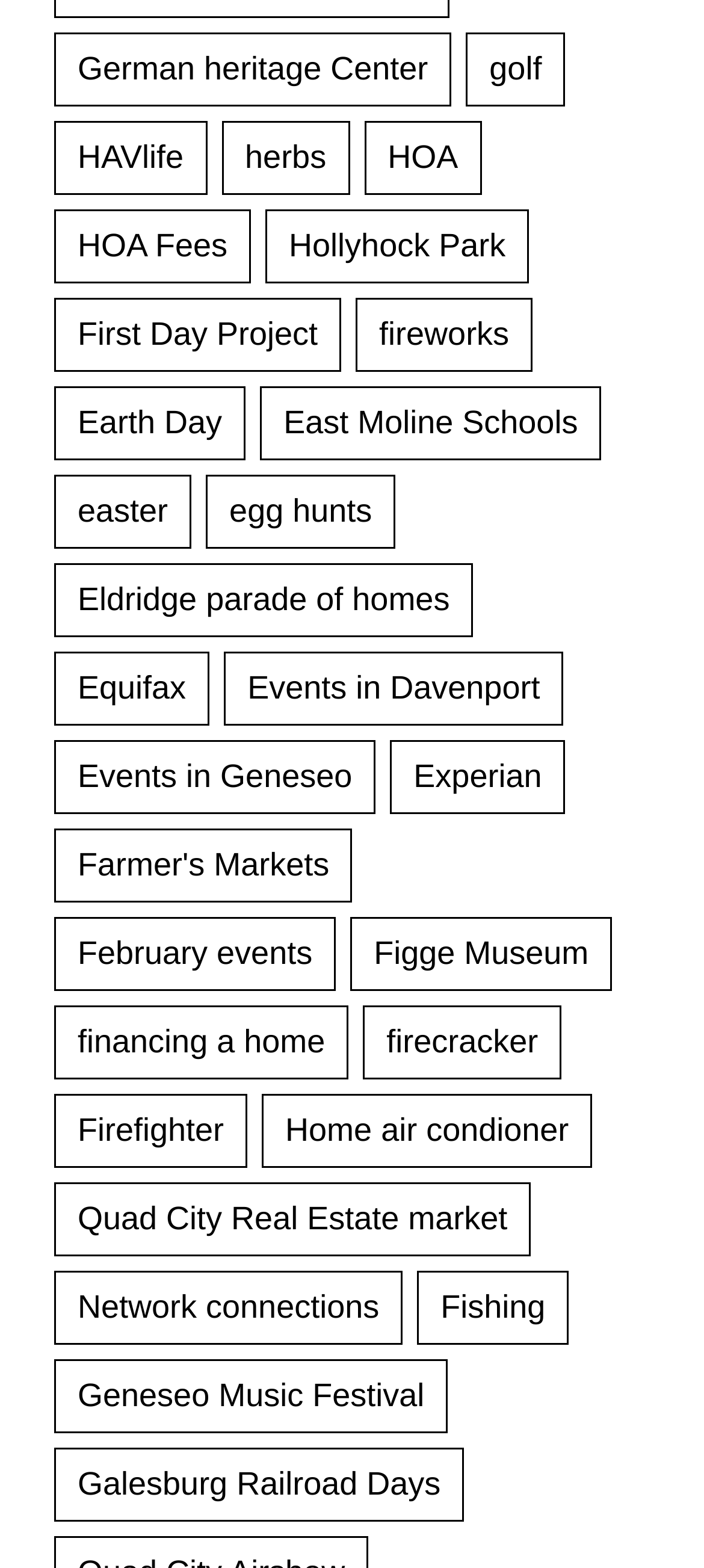What is the first link on the webpage? Using the information from the screenshot, answer with a single word or phrase.

German heritage Center